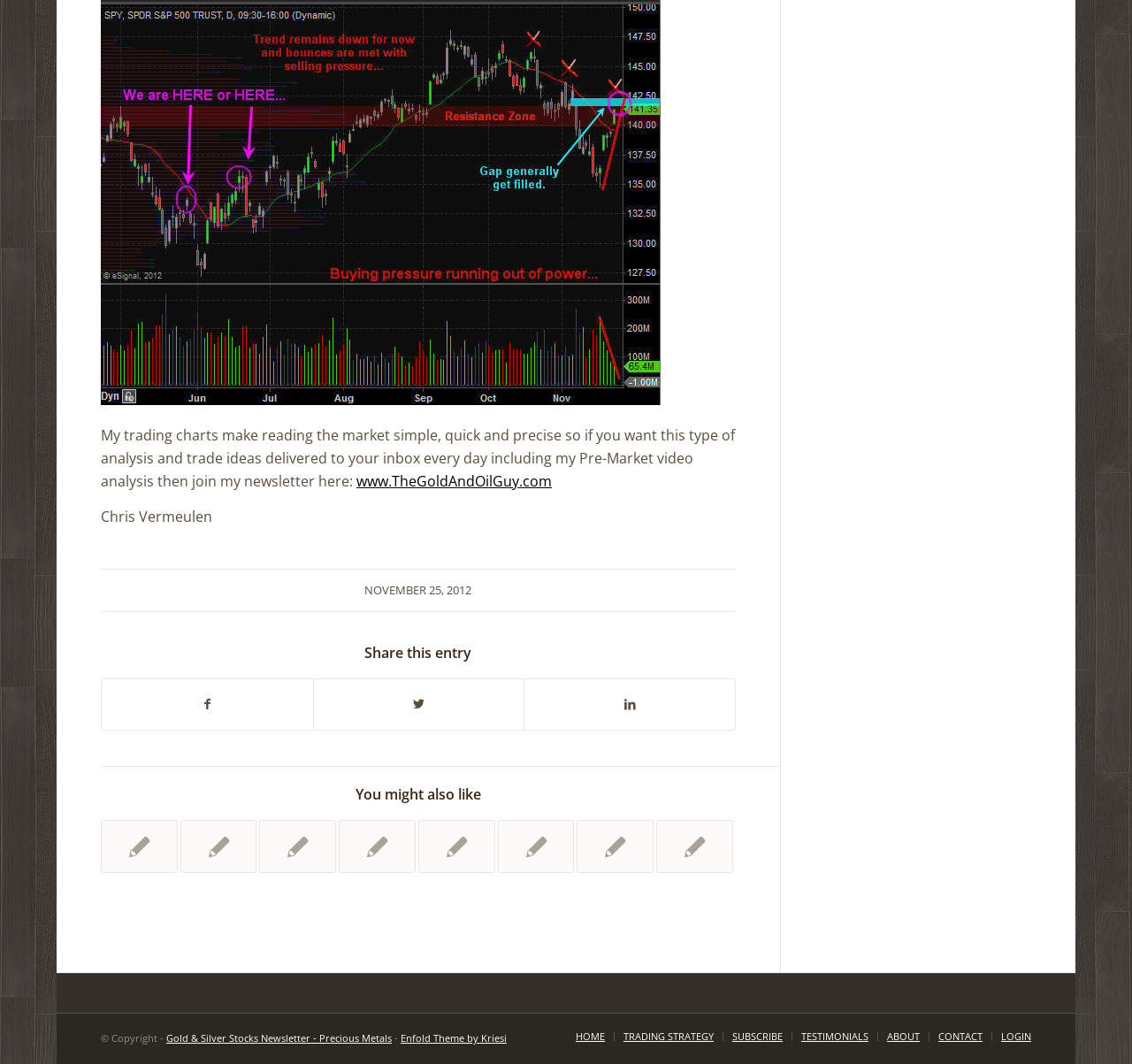Determine the bounding box coordinates of the clickable region to follow the instruction: "Visit the website's home page".

[0.501, 0.97, 0.542, 0.979]